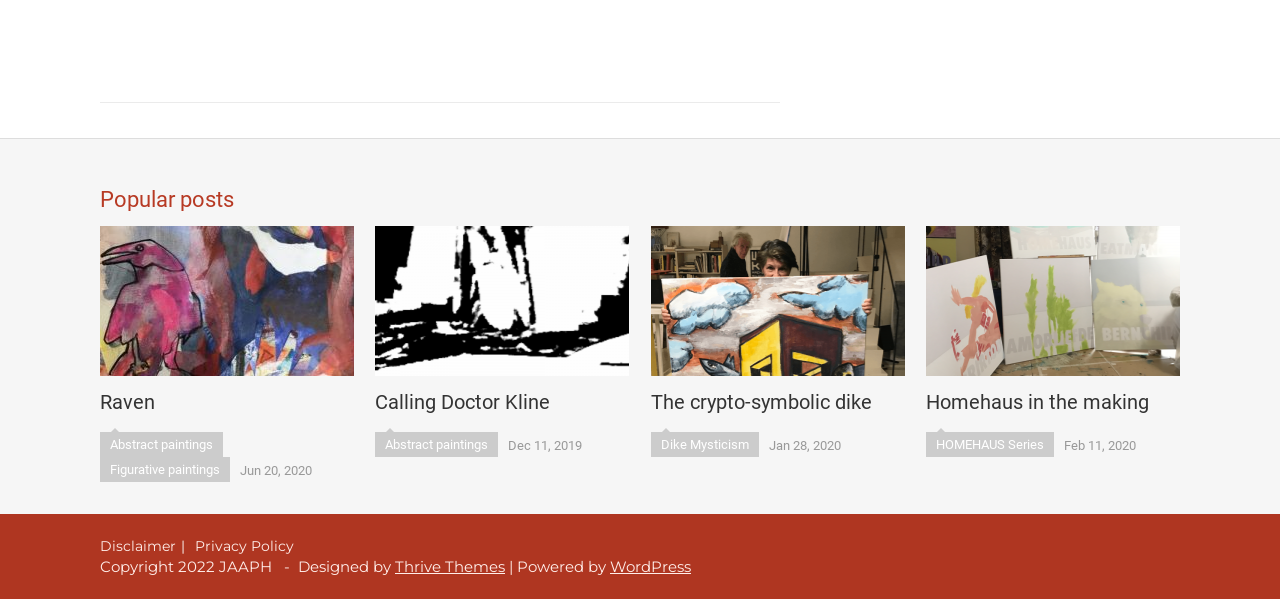Use a single word or phrase to answer the question: What is the date of the second post?

Dec 11, 2019